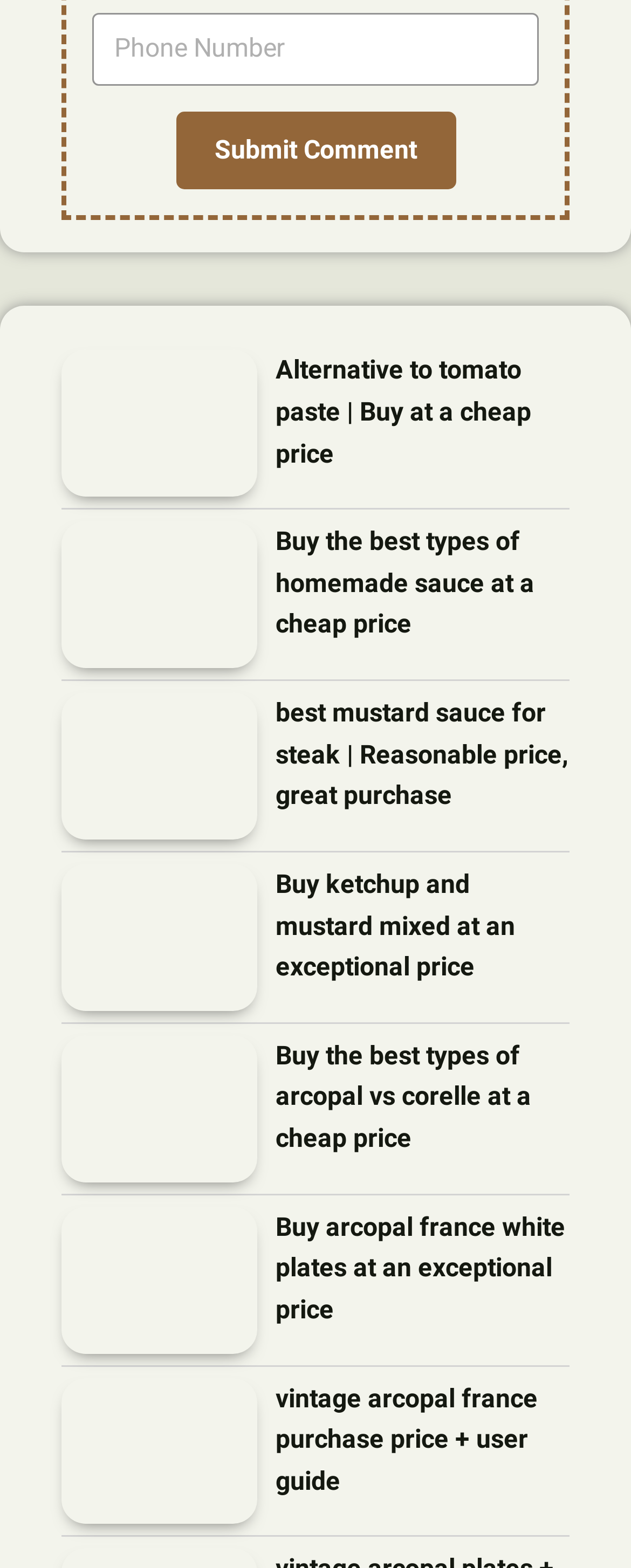Please determine the bounding box of the UI element that matches this description: name="phone" placeholder="Phone Number". The coordinates should be given as (top-left x, top-left y, bottom-right x, bottom-right y), with all values between 0 and 1.

[0.146, 0.008, 0.854, 0.055]